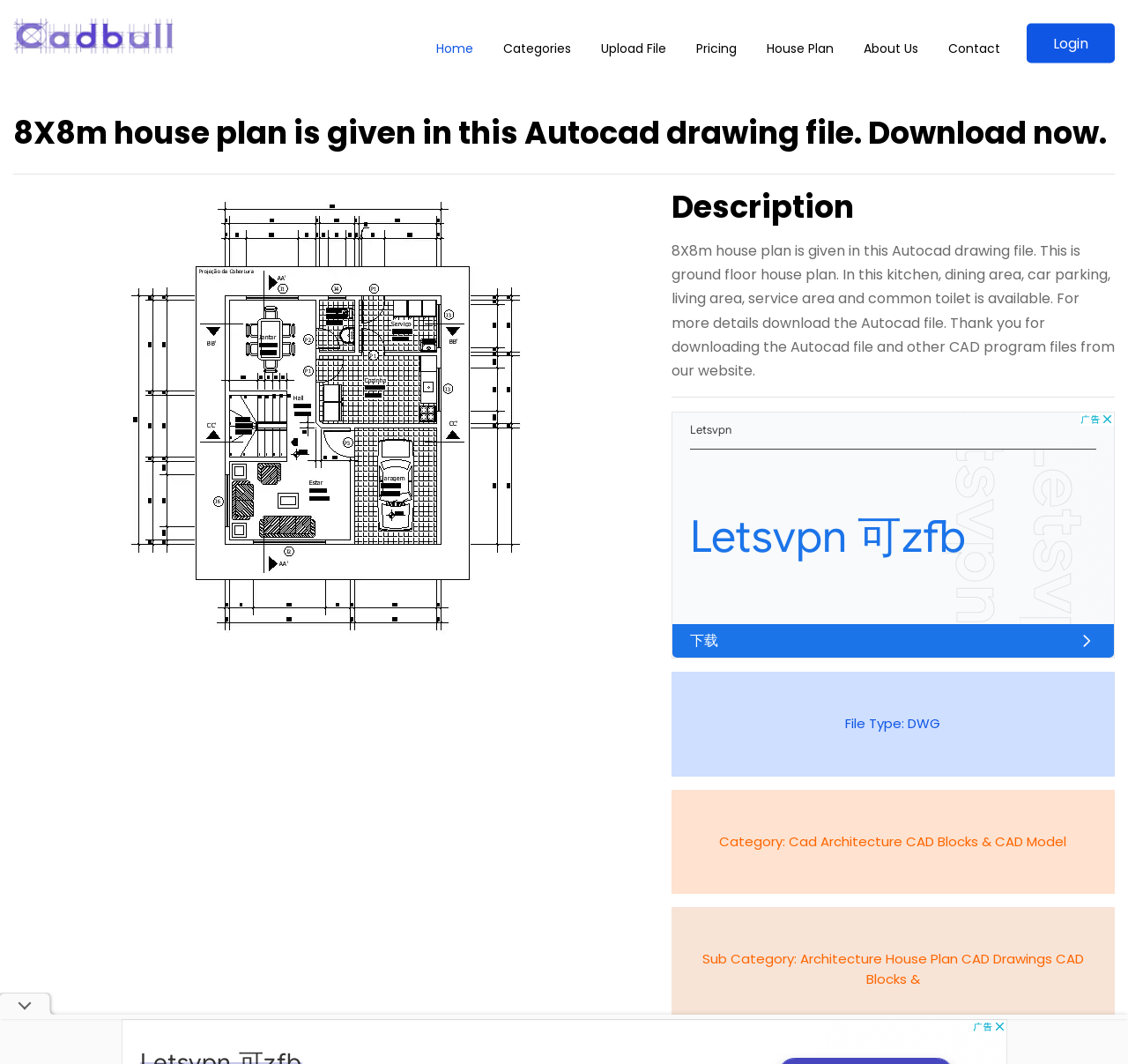What is the subcategory of the CAD drawing file?
Provide a detailed answer to the question using information from the image.

The webpage provides detailed information about the CAD drawing file, including its subcategory, which is specified as Architecture House Plan CAD Drawings CAD Blocks &, indicating that the file is specifically related to house plan design and architecture.